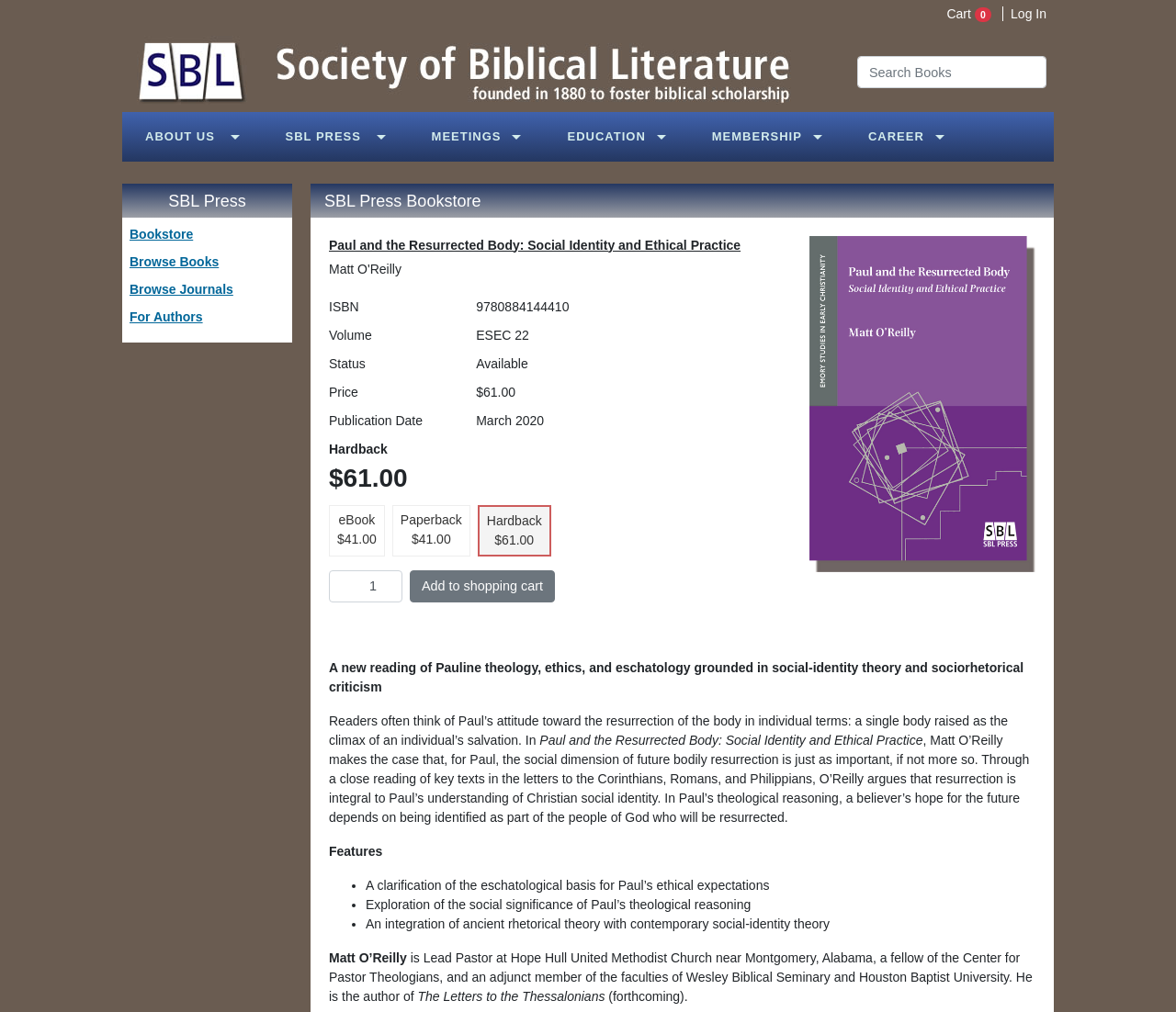Find the bounding box coordinates of the clickable area that will achieve the following instruction: "Add the book to shopping cart".

[0.348, 0.563, 0.472, 0.595]